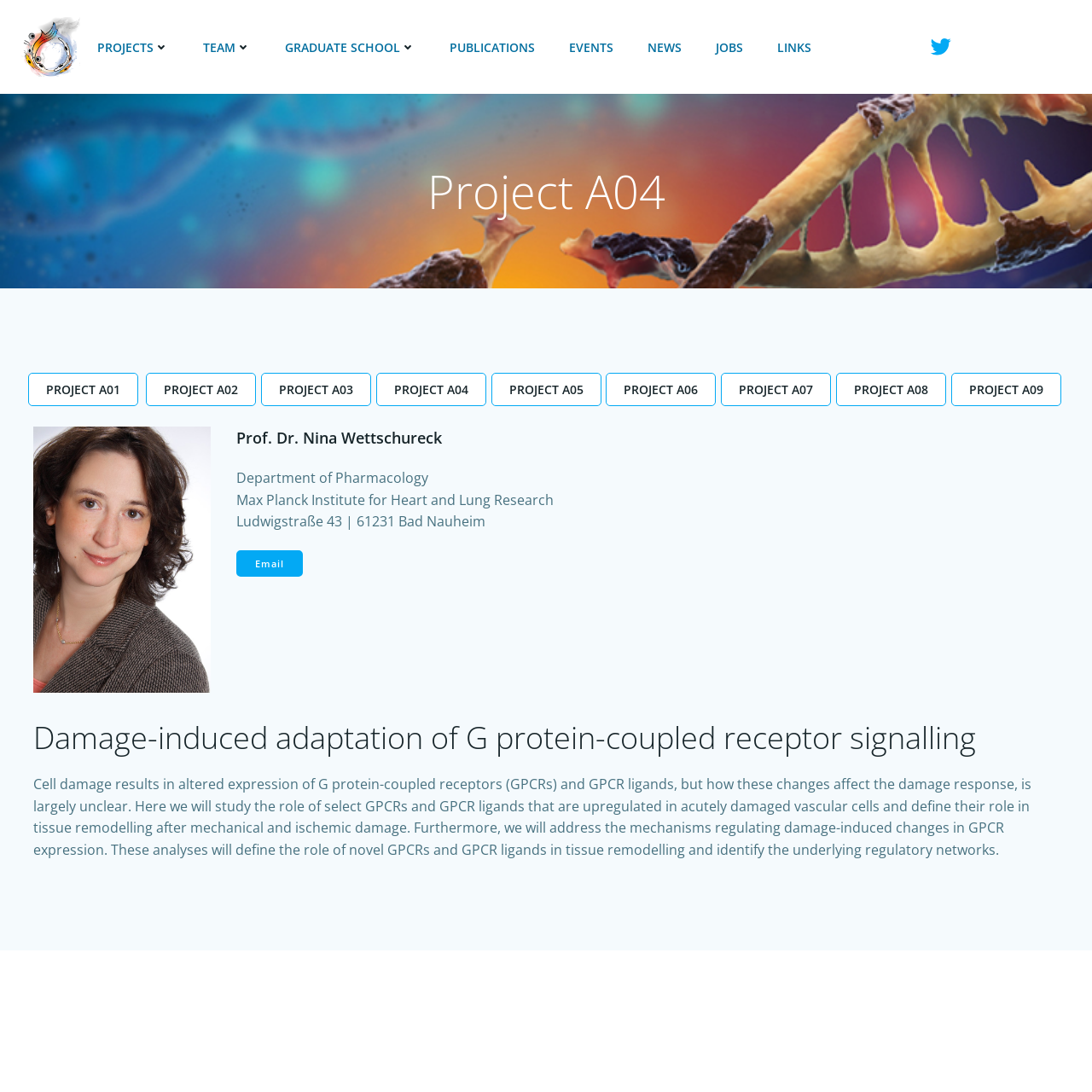Locate the bounding box coordinates of the element that should be clicked to fulfill the instruction: "Learn more about Project A01".

[0.026, 0.341, 0.127, 0.372]